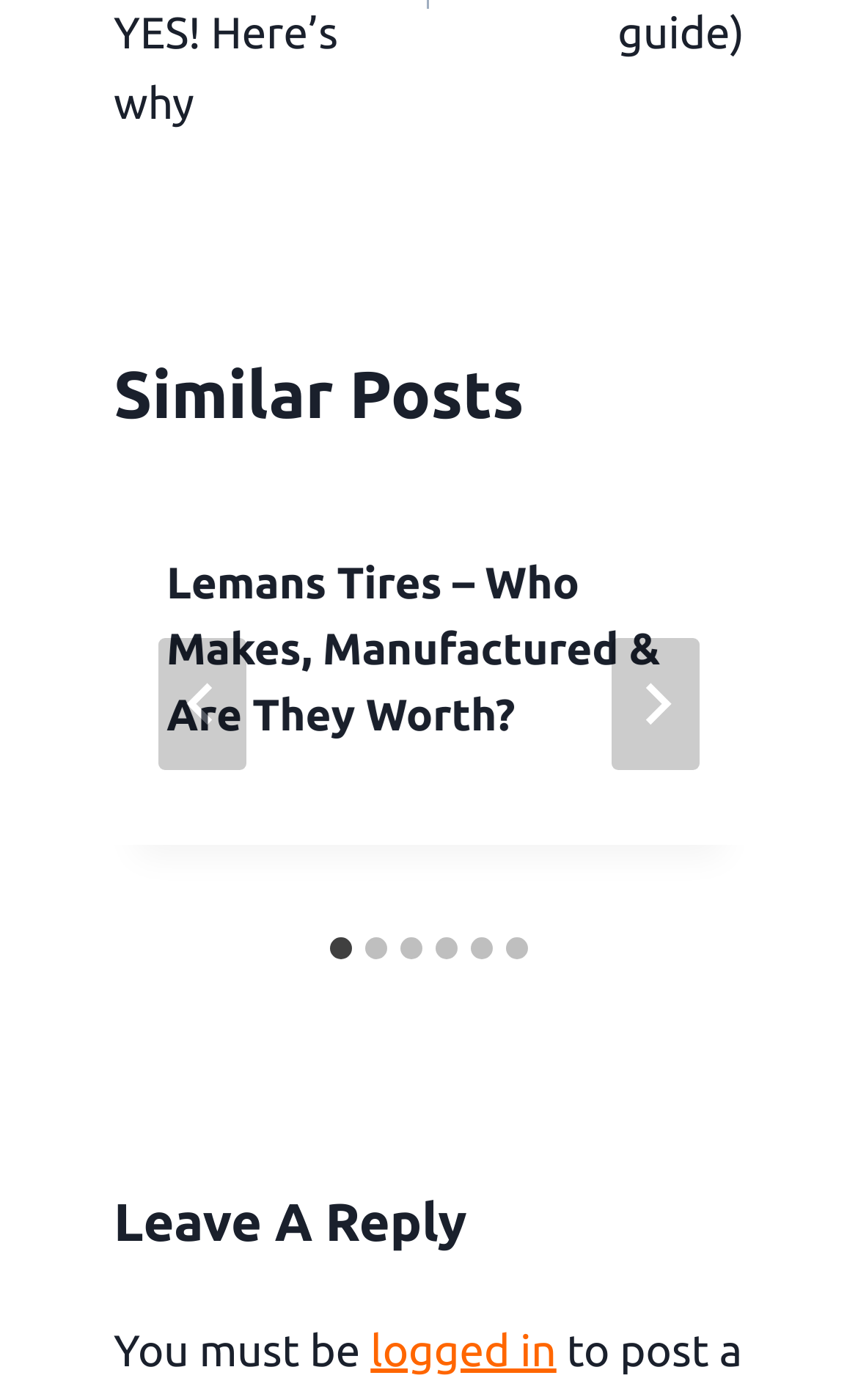Please determine the bounding box coordinates of the area that needs to be clicked to complete this task: 'View Garage Door Openers'. The coordinates must be four float numbers between 0 and 1, formatted as [left, top, right, bottom].

None